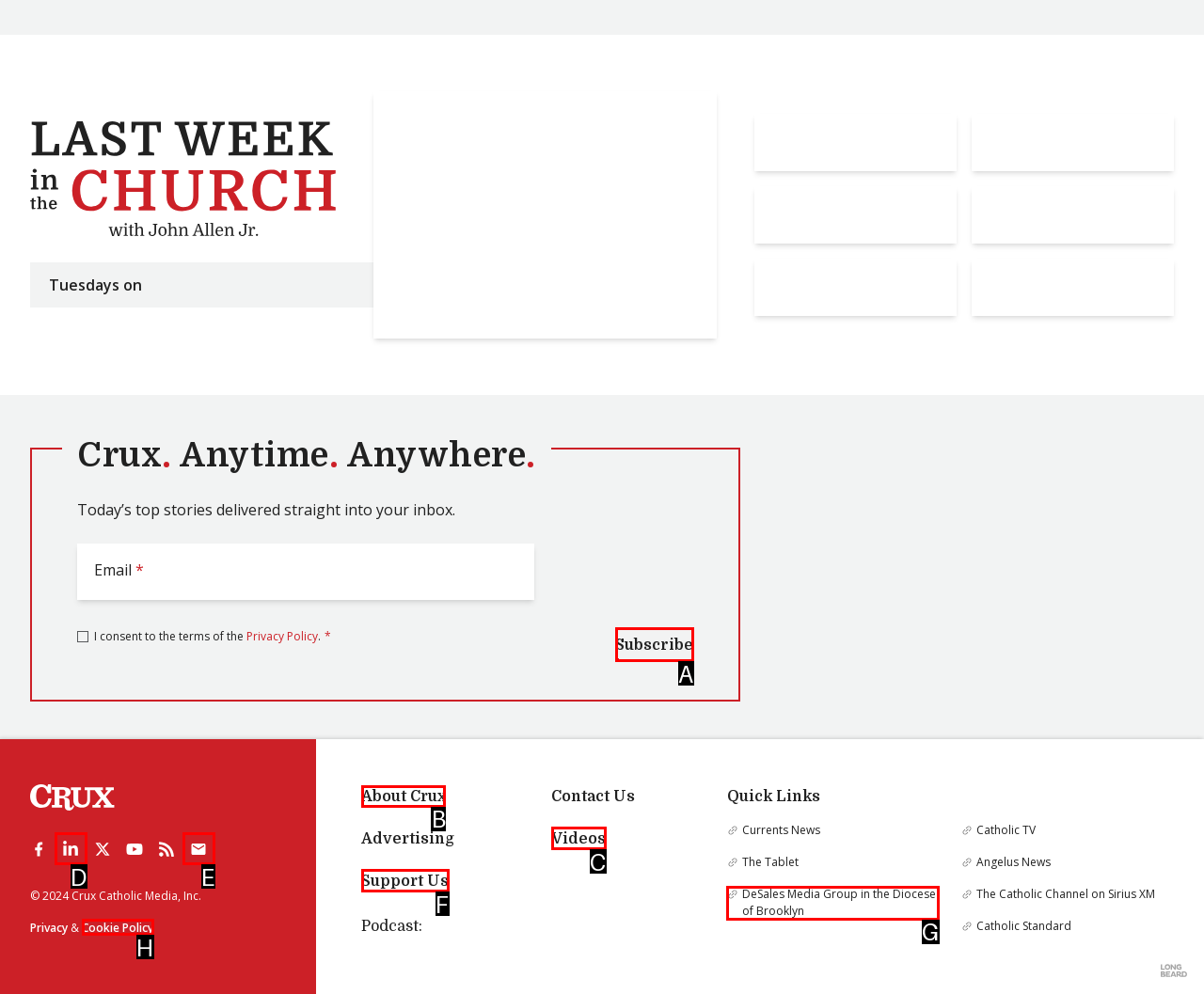Point out which HTML element you should click to fulfill the task: Read About Crux.
Provide the option's letter from the given choices.

B